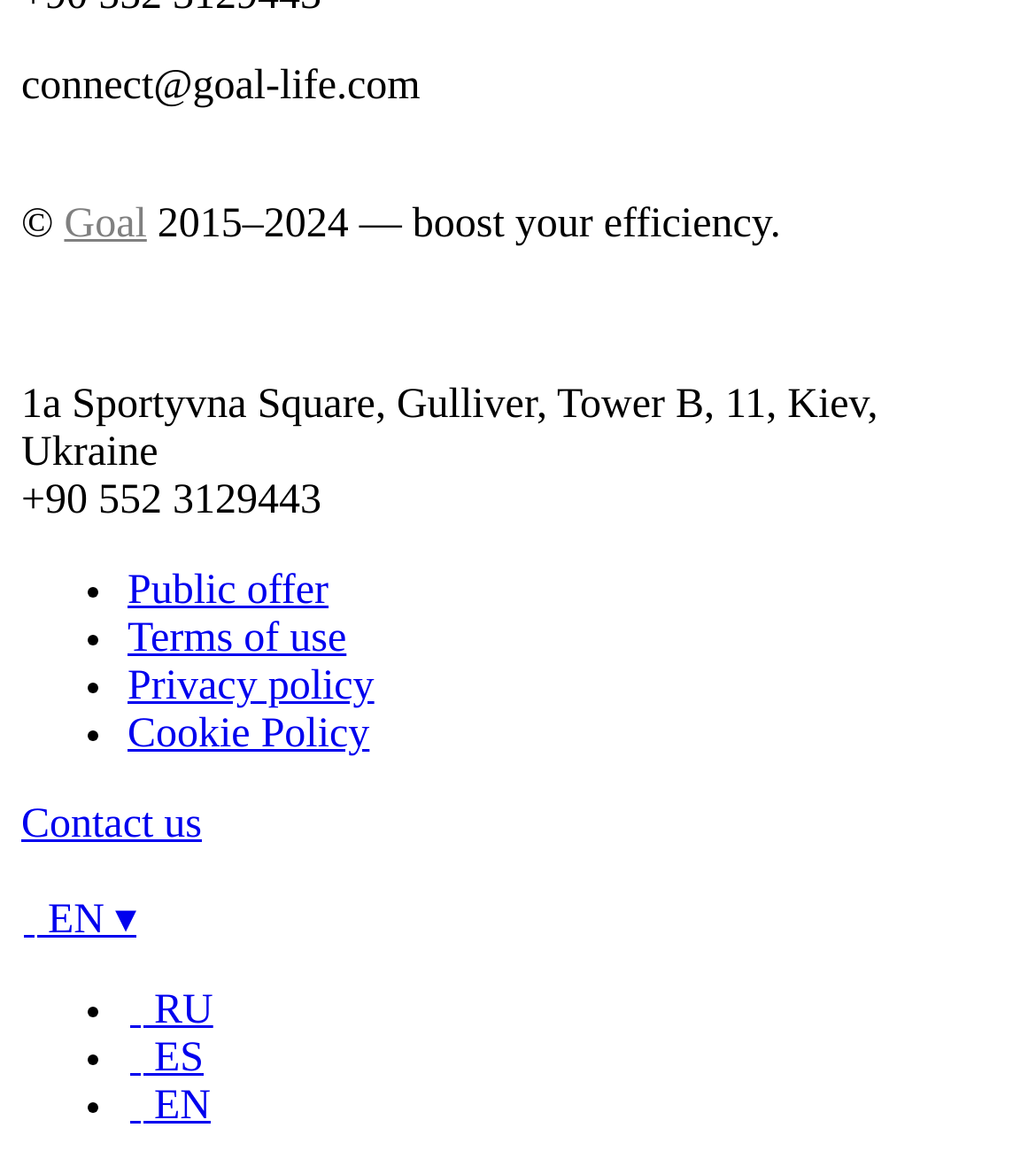Identify the bounding box coordinates of the clickable section necessary to follow the following instruction: "View public offer". The coordinates should be presented as four float numbers from 0 to 1, i.e., [left, top, right, bottom].

[0.123, 0.485, 0.317, 0.523]